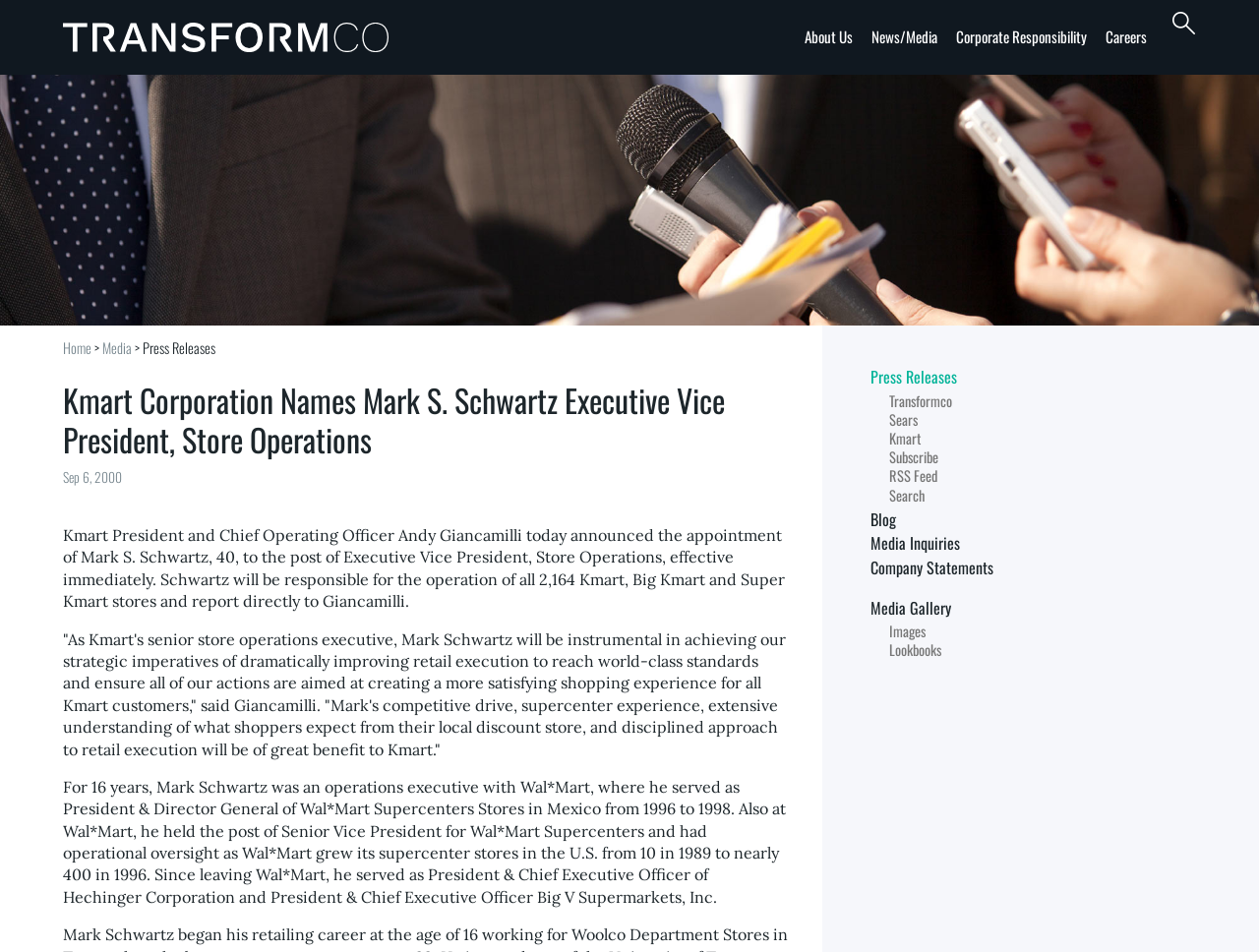Determine the bounding box coordinates of the target area to click to execute the following instruction: "Go to About Us page."

[0.631, 0.01, 0.685, 0.067]